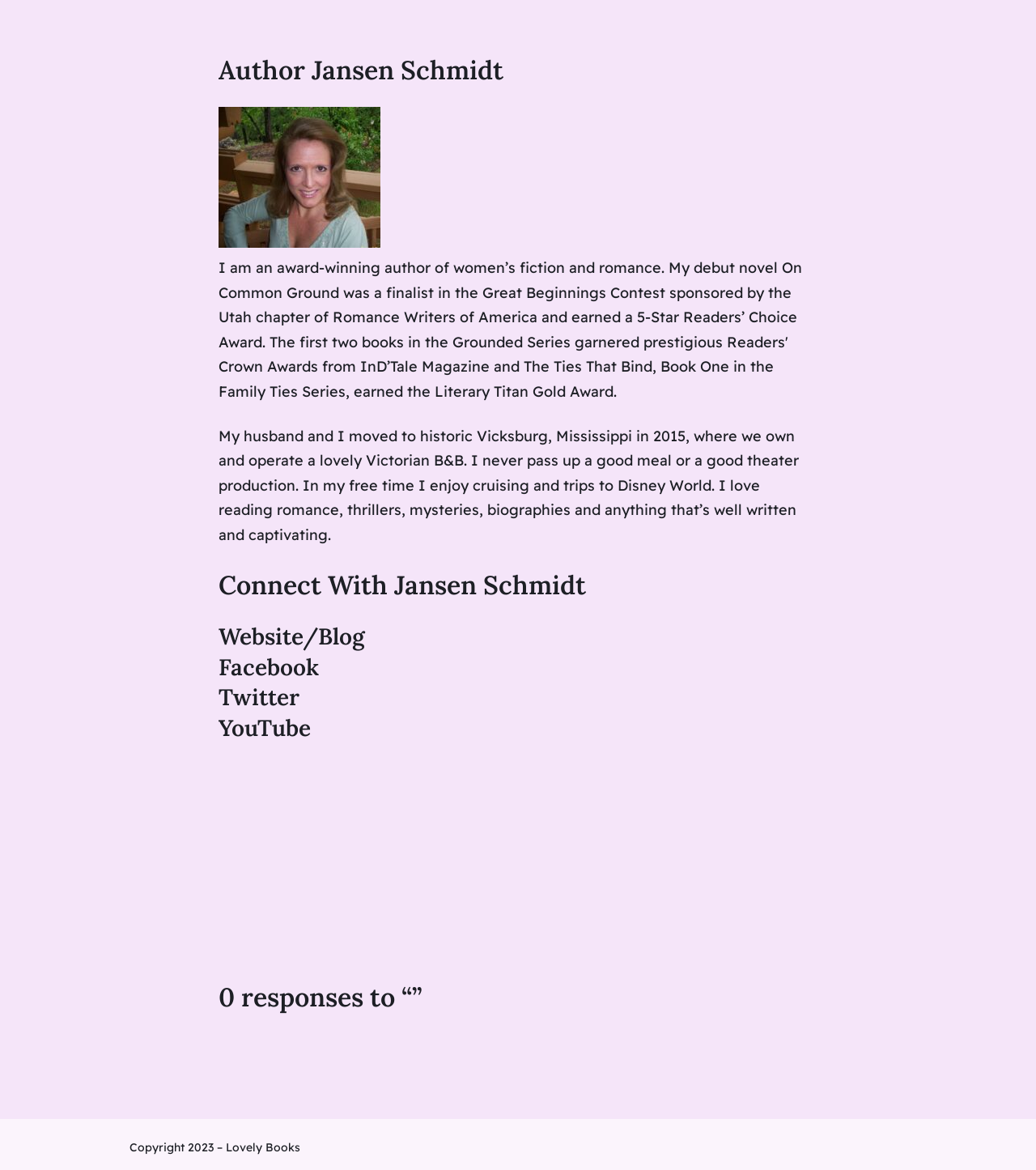What type of books does the author enjoy reading?
Provide a well-explained and detailed answer to the question.

The author mentions in their bio that they enjoy reading romance, thrillers, mysteries, biographies, and anything that's well-written and captivating.